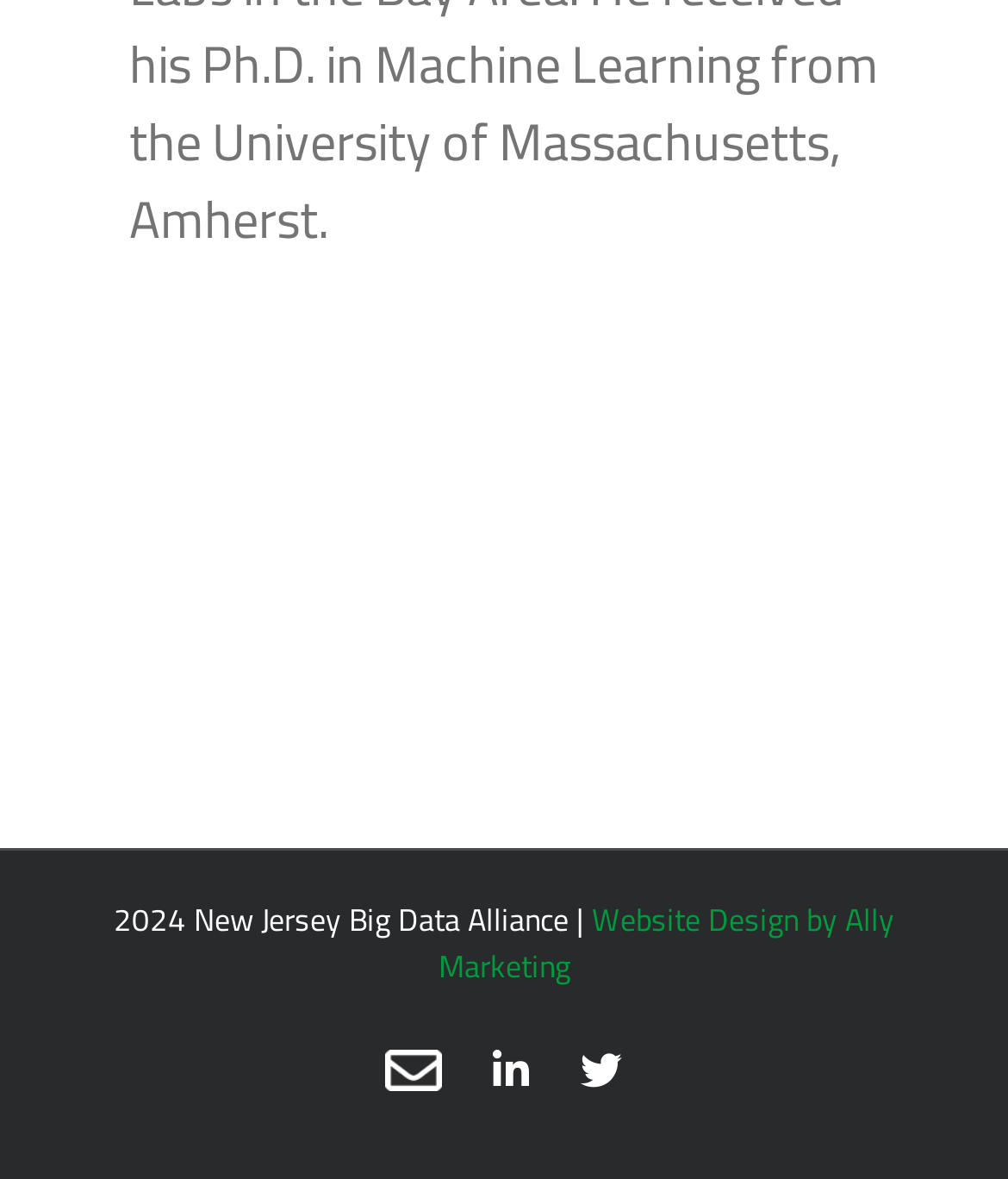From the webpage screenshot, identify the region described by LinkedIn. Provide the bounding box coordinates as (top-left x, top-left y, bottom-right x, bottom-right y), with each value being a floating point number between 0 and 1.

[0.489, 0.891, 0.525, 0.926]